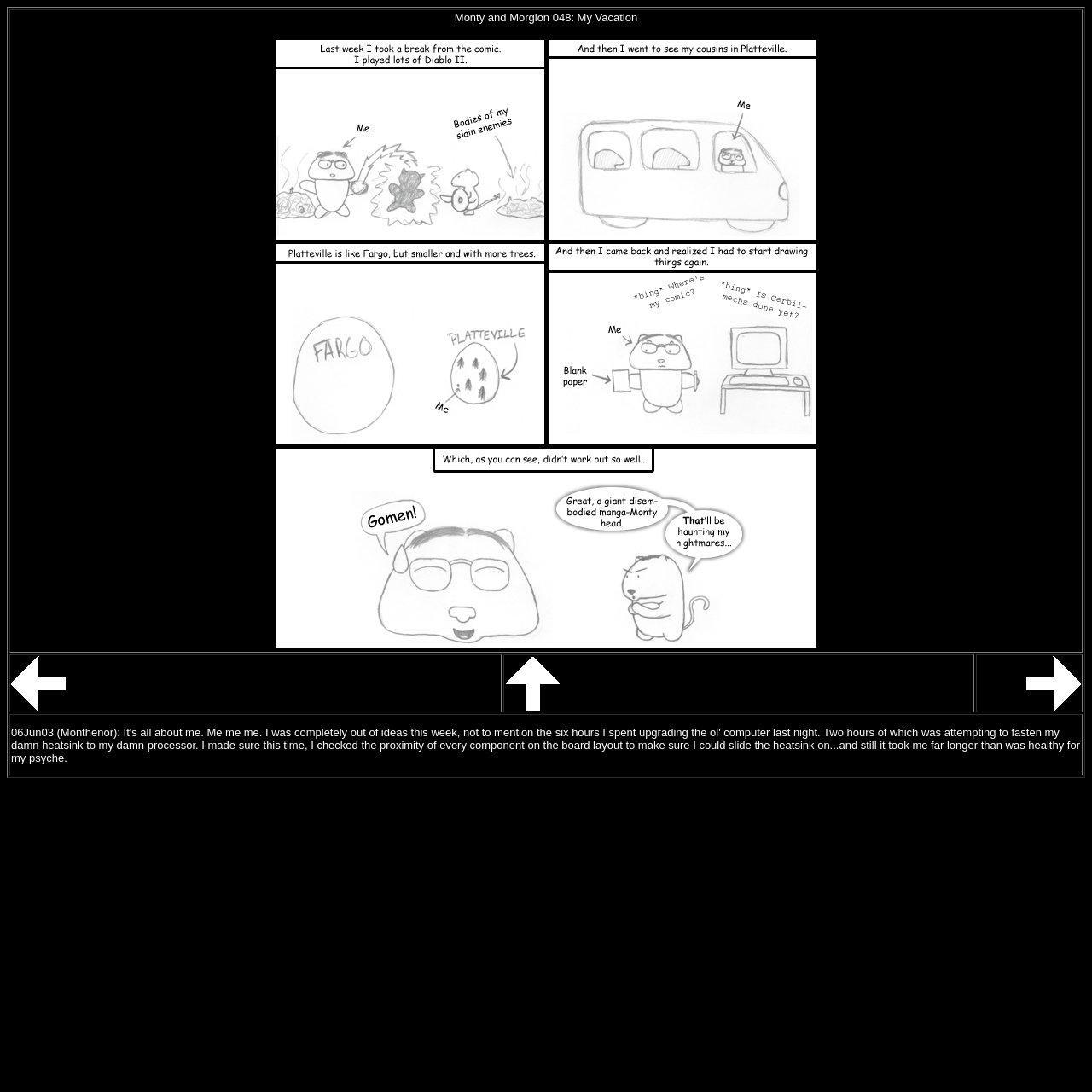Respond with a single word or phrase:
What is the content of the third row?

Blog post